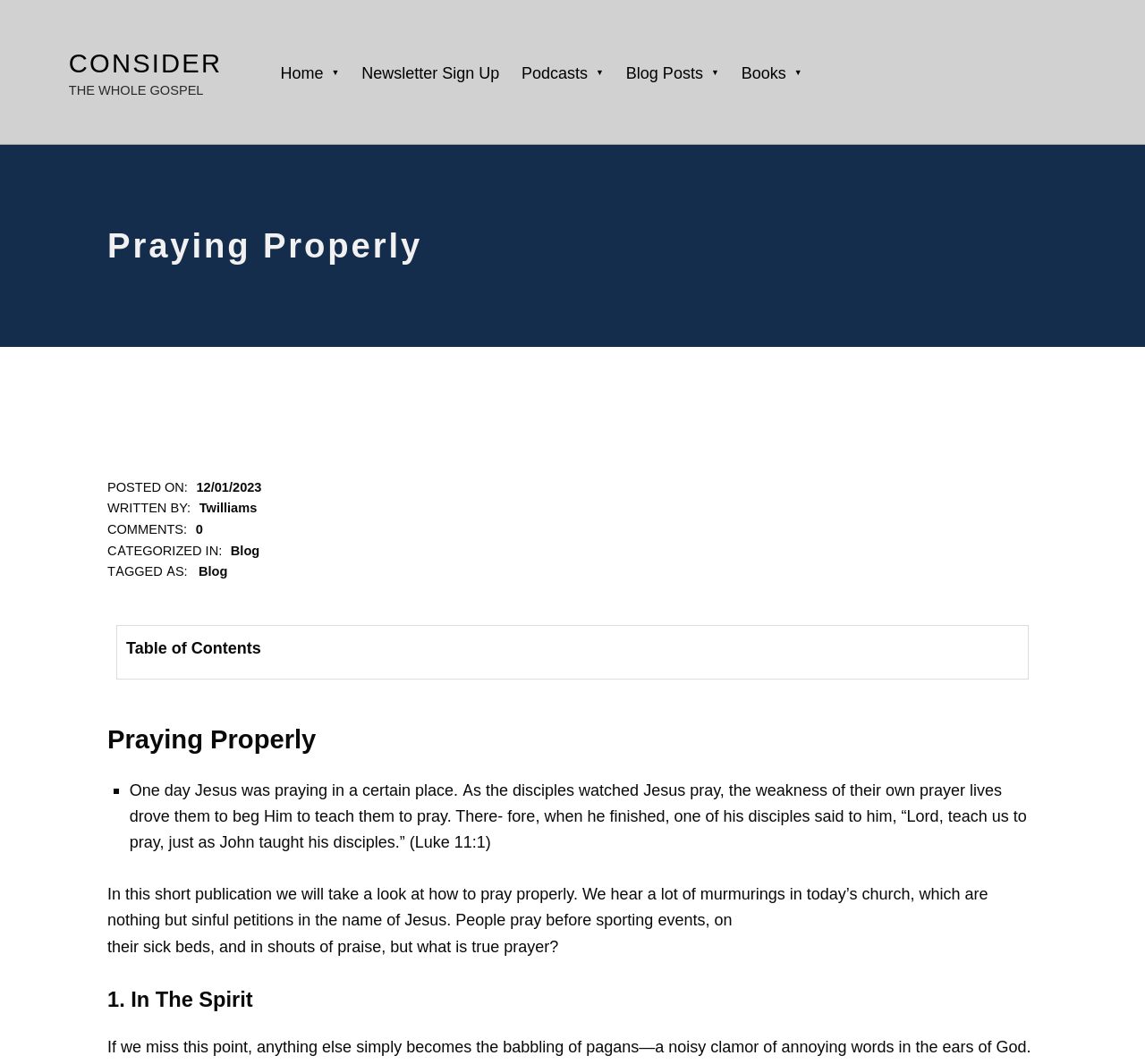What is the category of the blog post?
Please provide a single word or phrase as your answer based on the screenshot.

Blog